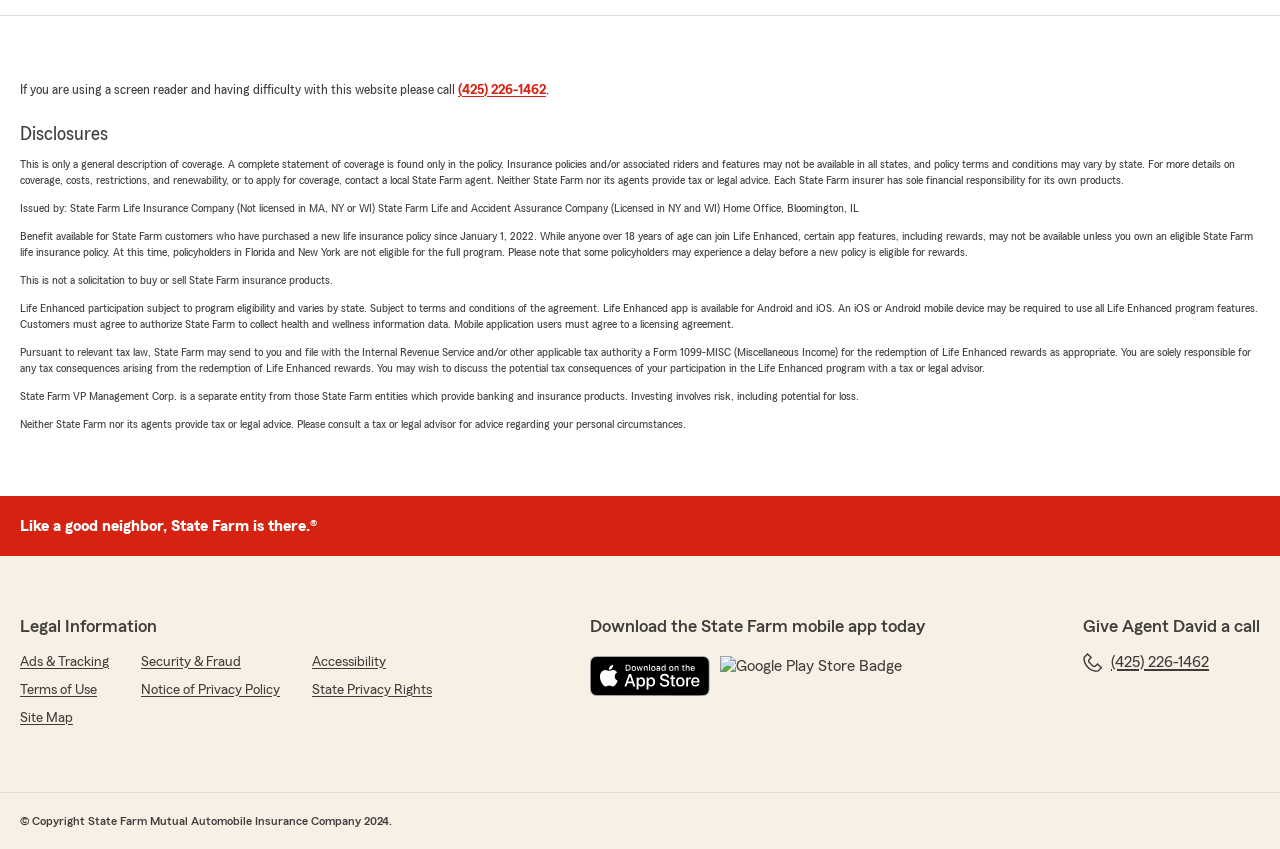Given the webpage screenshot and the description, determine the bounding box coordinates (top-left x, top-left y, bottom-right x, bottom-right y) that define the location of the UI element matching this description: Accessibility

[0.244, 0.768, 0.302, 0.791]